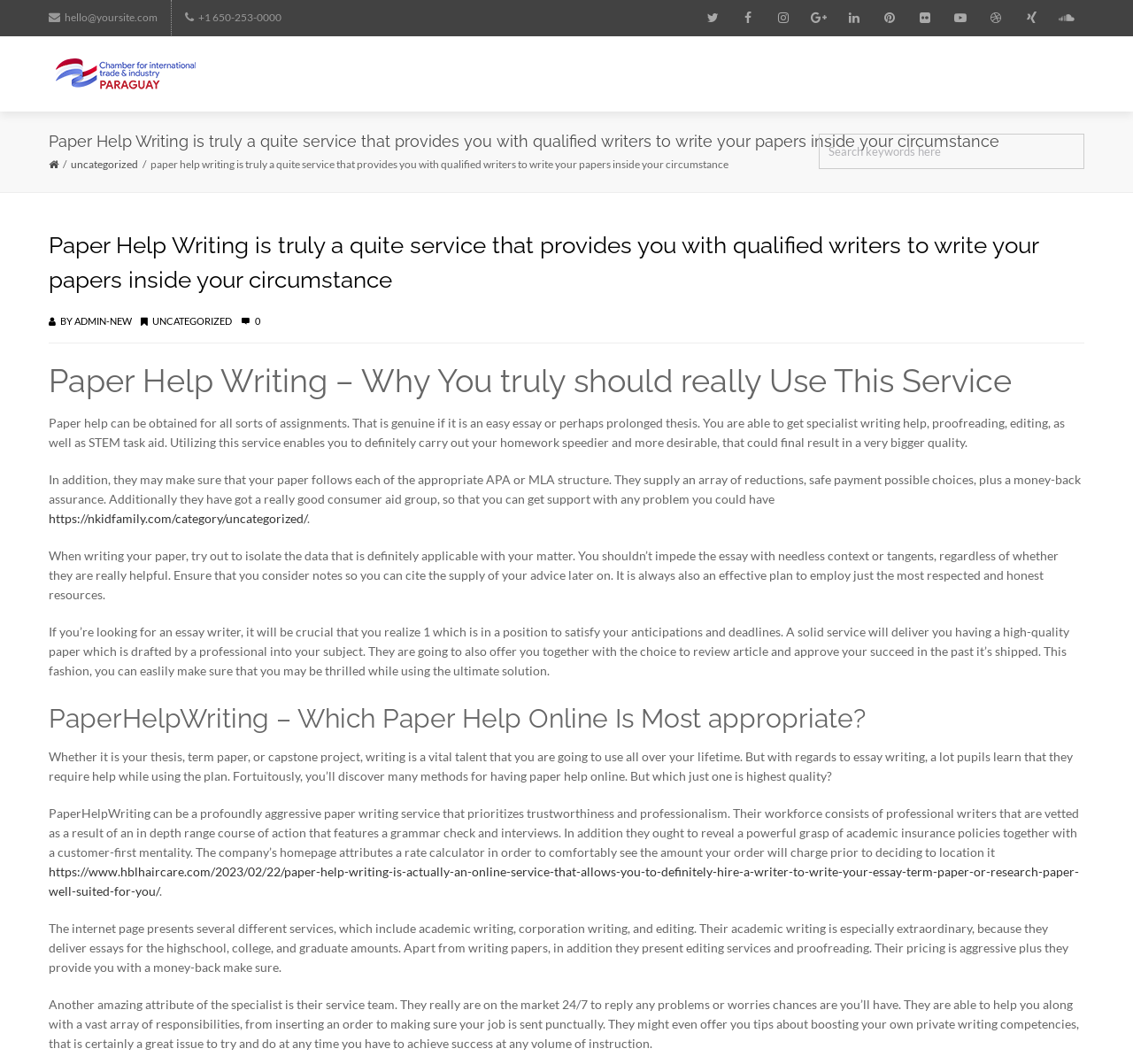Pinpoint the bounding box coordinates of the area that must be clicked to complete this instruction: "Read the WELCOME TO... heading".

None